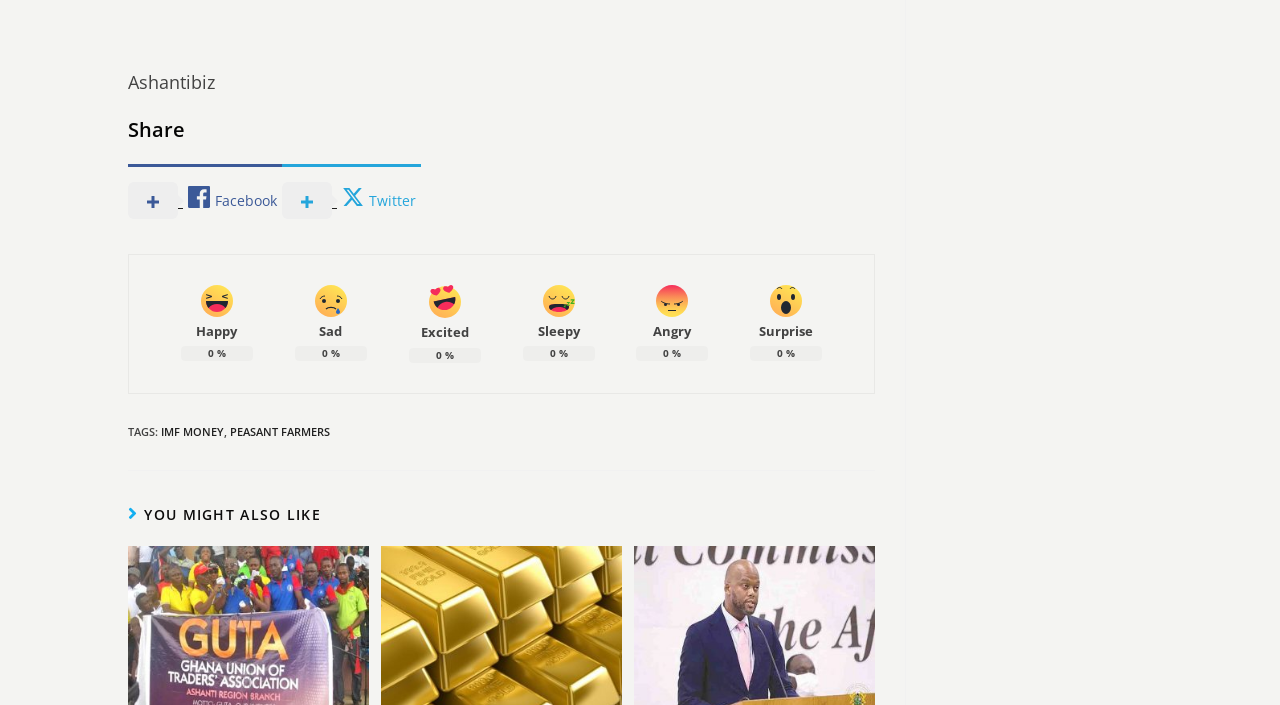Please identify the bounding box coordinates of the region to click in order to complete the task: "Click on IMF MONEY". The coordinates must be four float numbers between 0 and 1, specified as [left, top, right, bottom].

[0.126, 0.601, 0.175, 0.622]